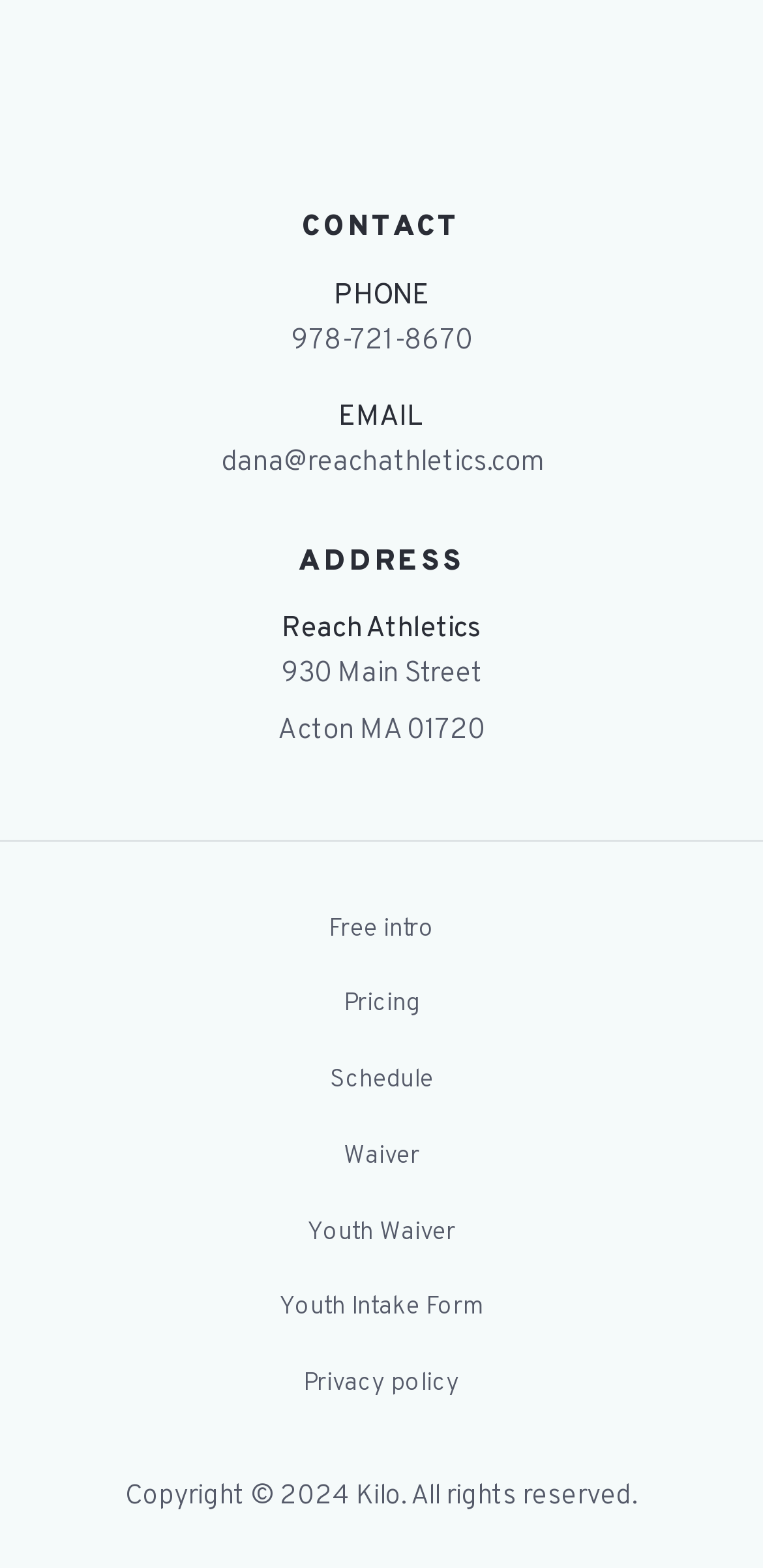Identify the bounding box coordinates for the element that needs to be clicked to fulfill this instruction: "Go to the Free intro page". Provide the coordinates in the format of four float numbers between 0 and 1: [left, top, right, bottom].

[0.431, 0.569, 0.569, 0.617]